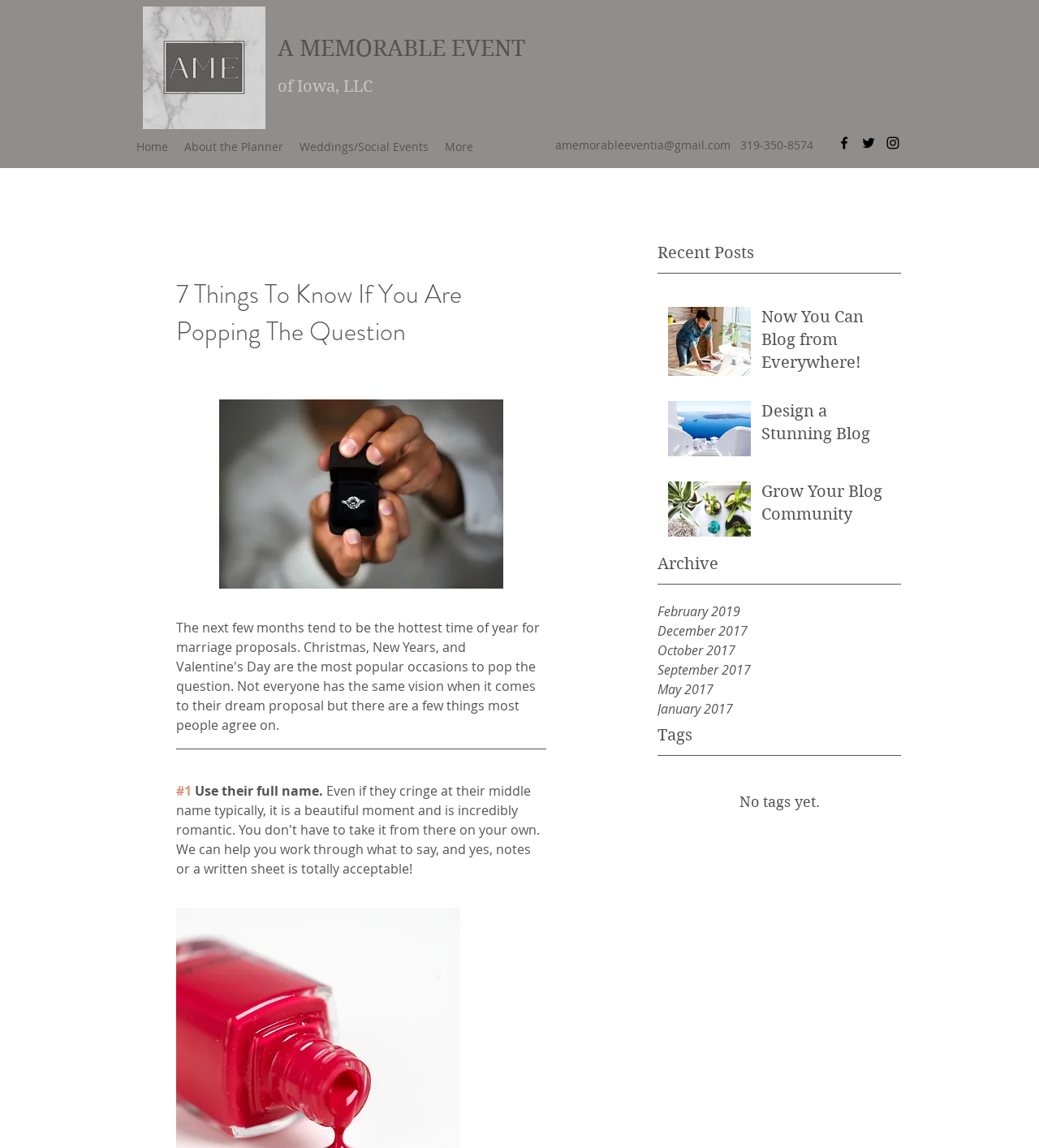Please respond to the question with a concise word or phrase:
What is the bounding box coordinate of the 'Recent Posts' text?

[0.633, 0.212, 0.726, 0.228]